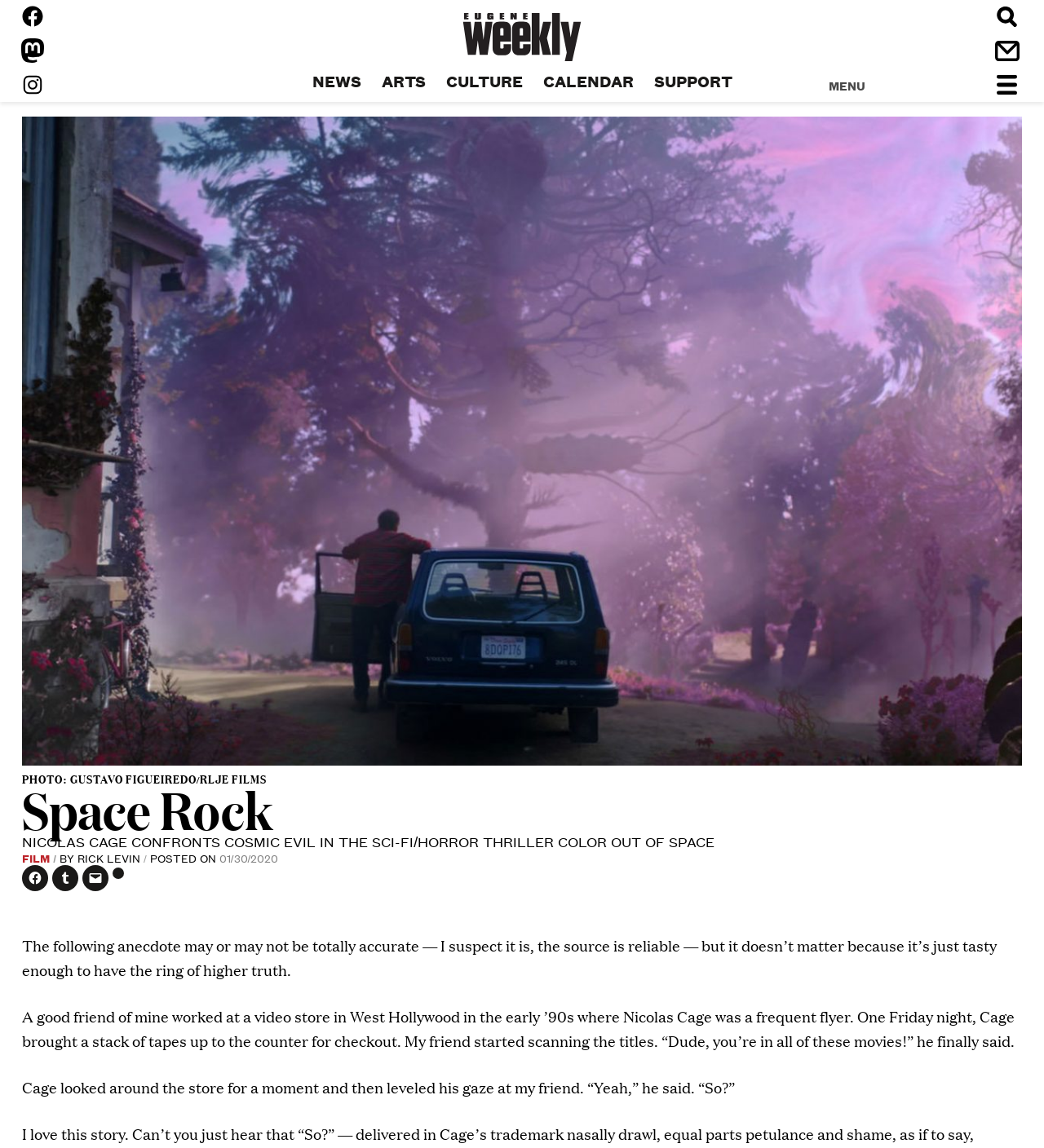Determine the bounding box coordinates of the UI element that matches the following description: "Calendar". The coordinates should be four float numbers between 0 and 1 in the format [left, top, right, bottom].

[0.51, 0.062, 0.616, 0.08]